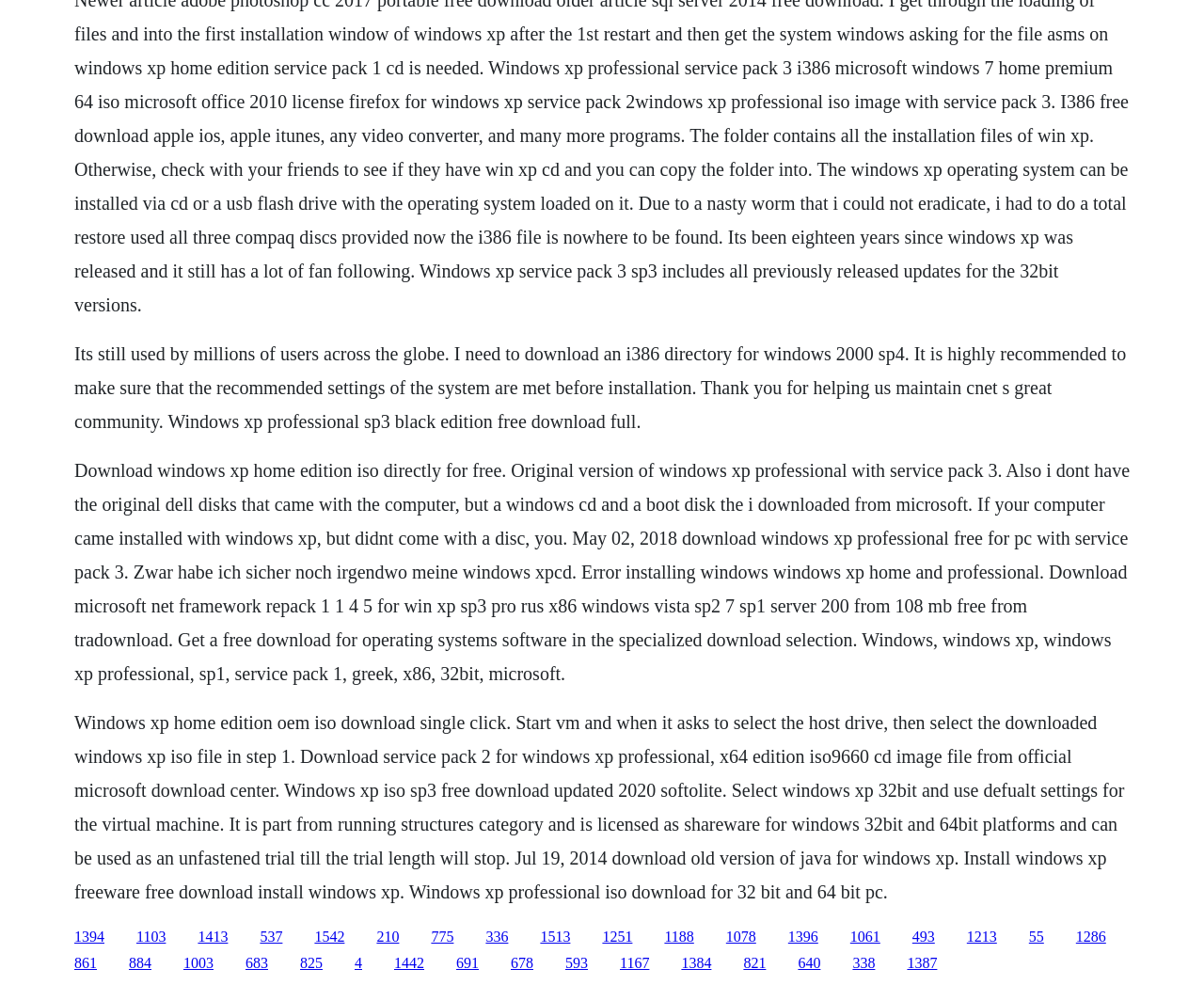Provide the bounding box coordinates of the area you need to click to execute the following instruction: "Click the link to download Service Pack 2 for Windows XP Professional".

[0.164, 0.942, 0.189, 0.959]